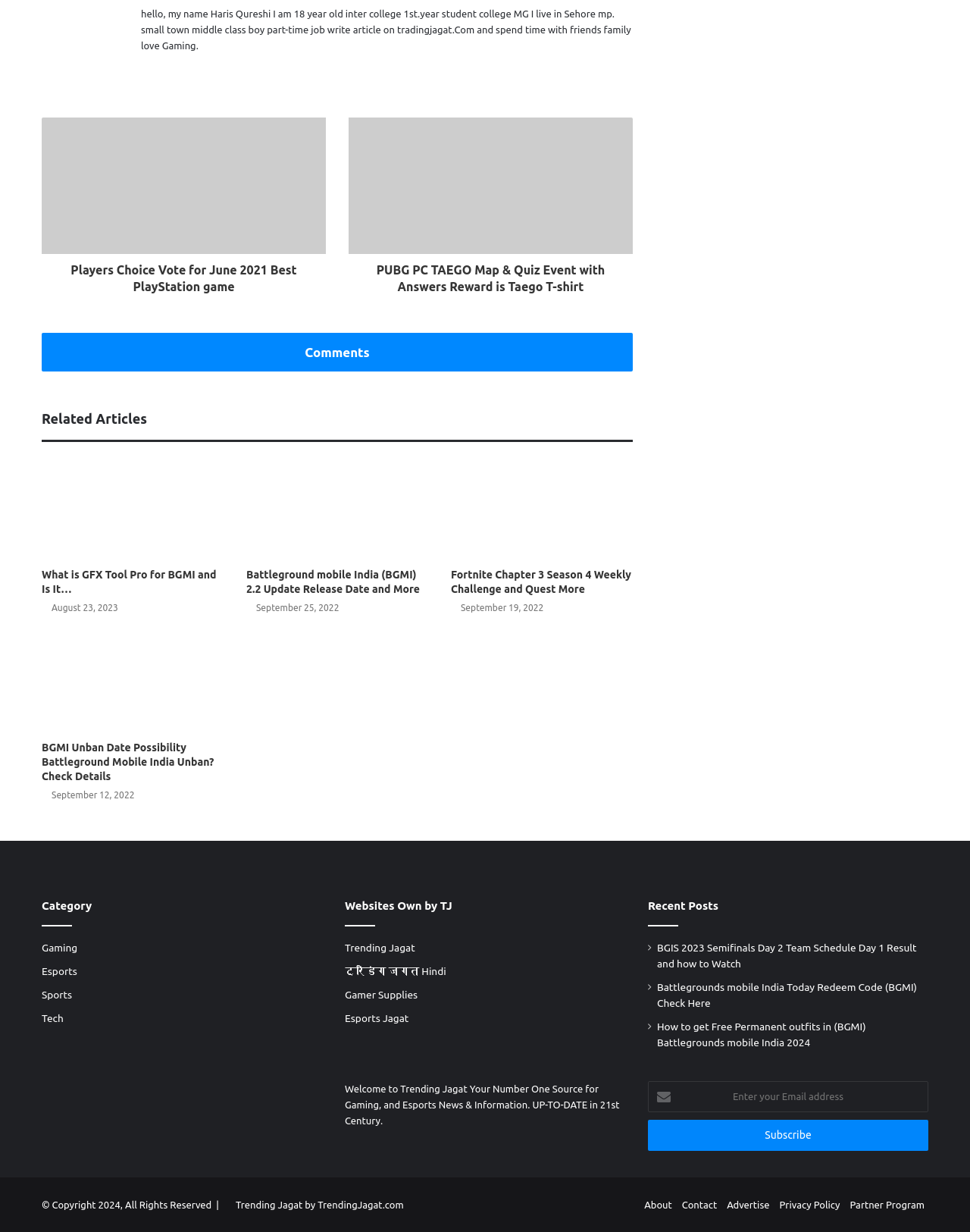Based on the image, give a detailed response to the question: How many social media links are present at the bottom of the webpage?

At the bottom of the webpage, there are five social media links: Facebook, Twitter, Pinterest, Instagram, and LinkedIn.